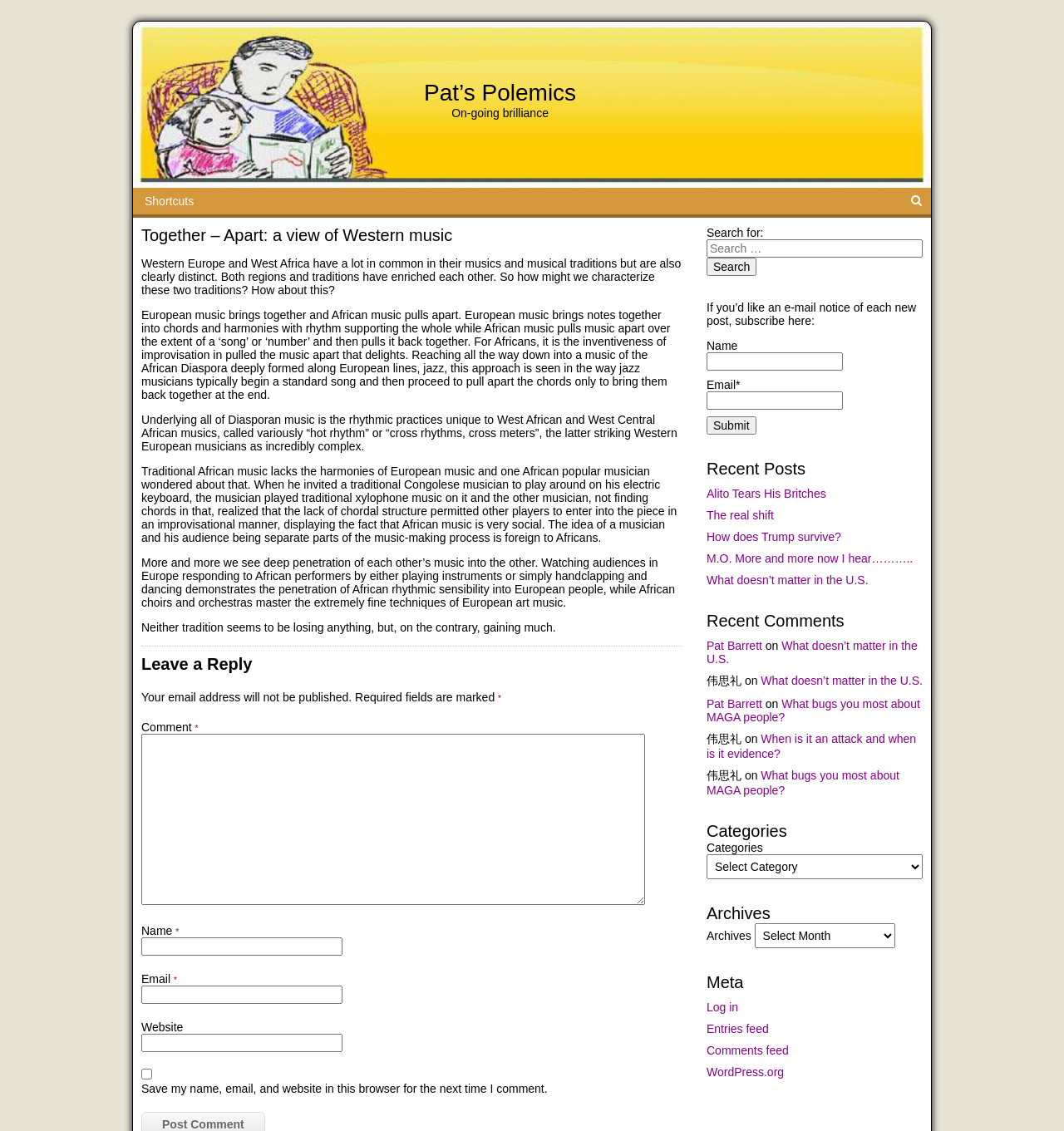What is the main topic of this webpage?
Using the information from the image, answer the question thoroughly.

Based on the webpage content, the main topic is the comparison and contrast of Western music and African music traditions, with a focus on their differences and similarities.